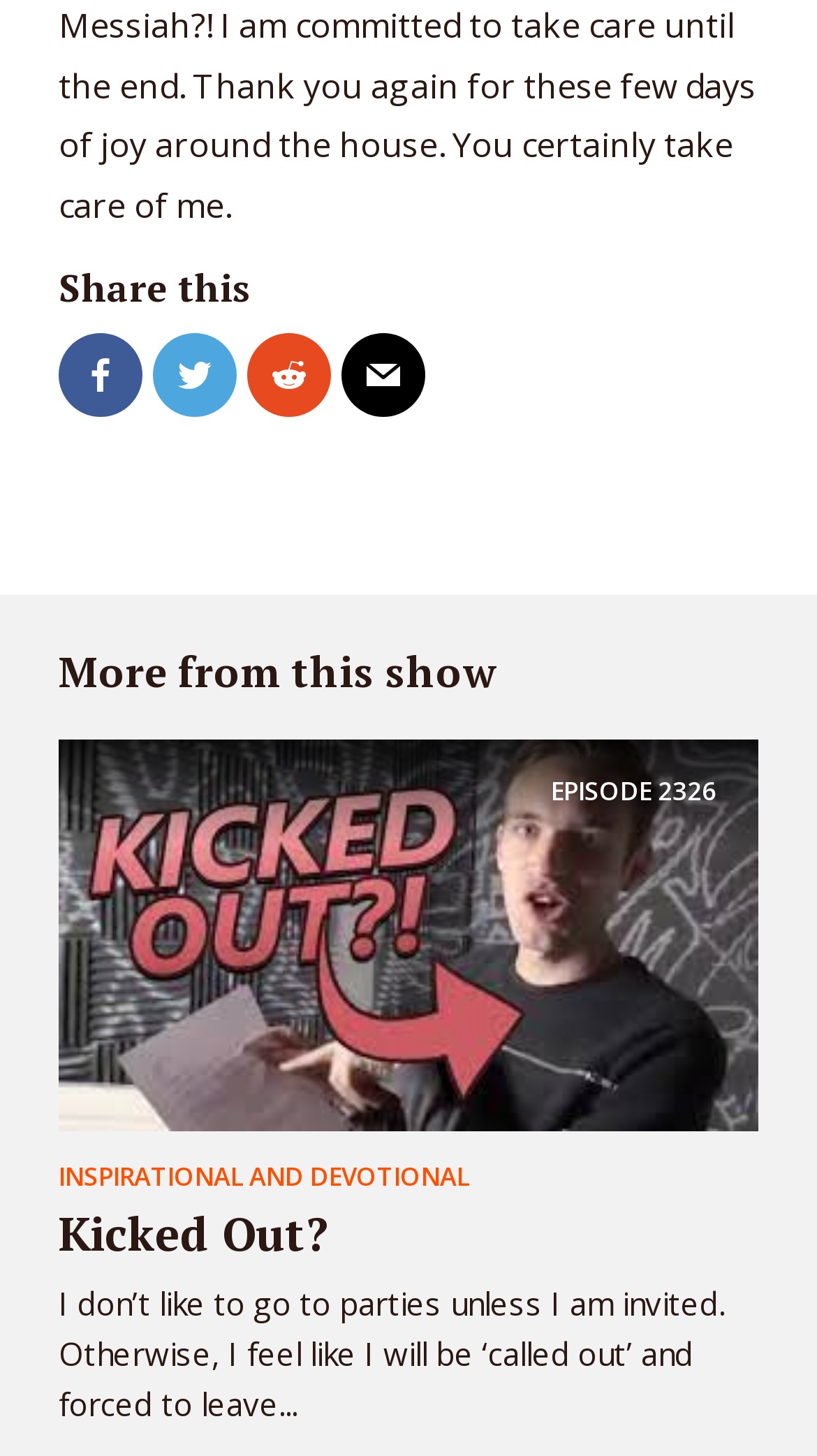Please provide a one-word or phrase answer to the question: 
What is the title of the second section?

More from this show